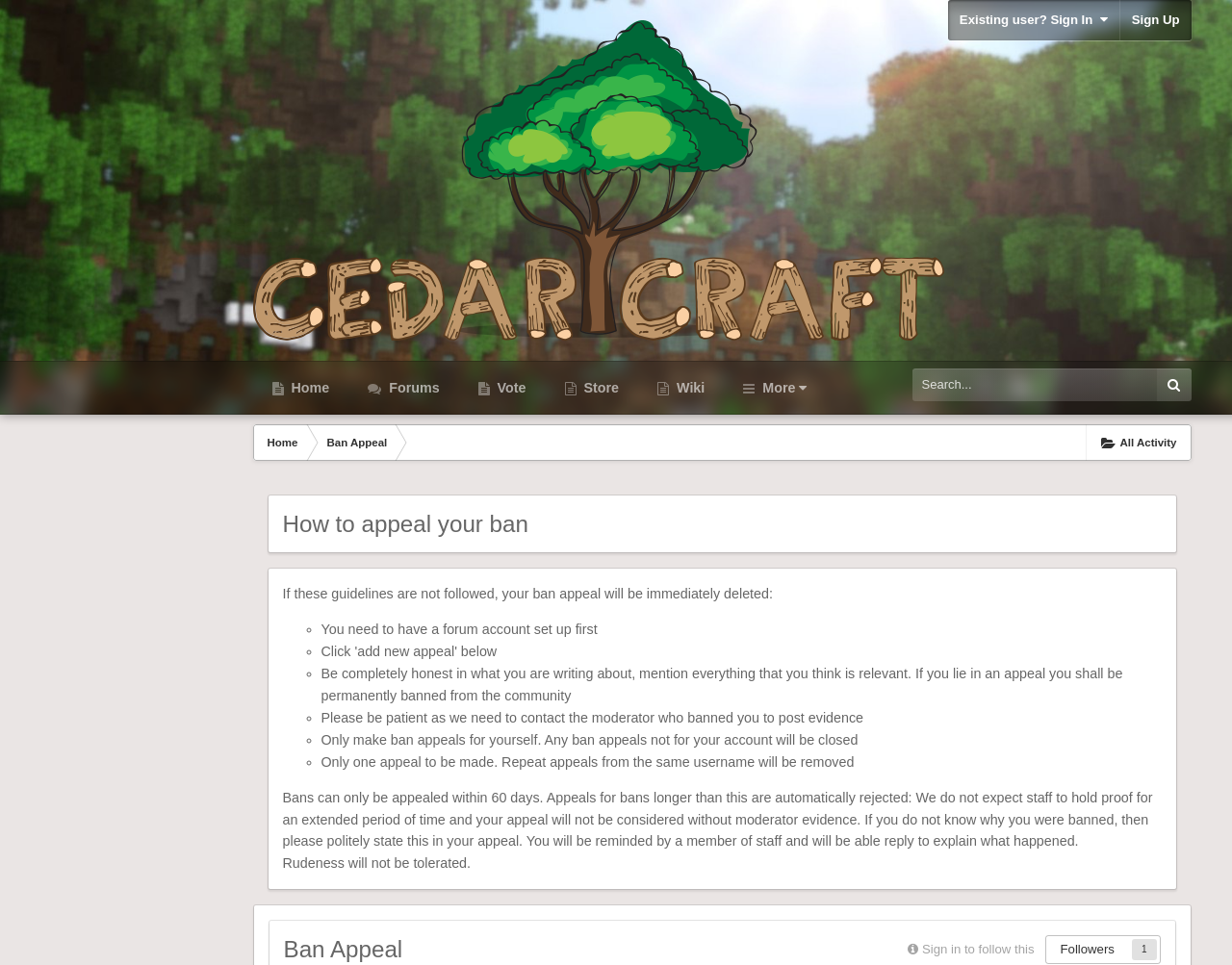Predict the bounding box of the UI element based on this description: "Vote".

[0.372, 0.382, 0.443, 0.422]